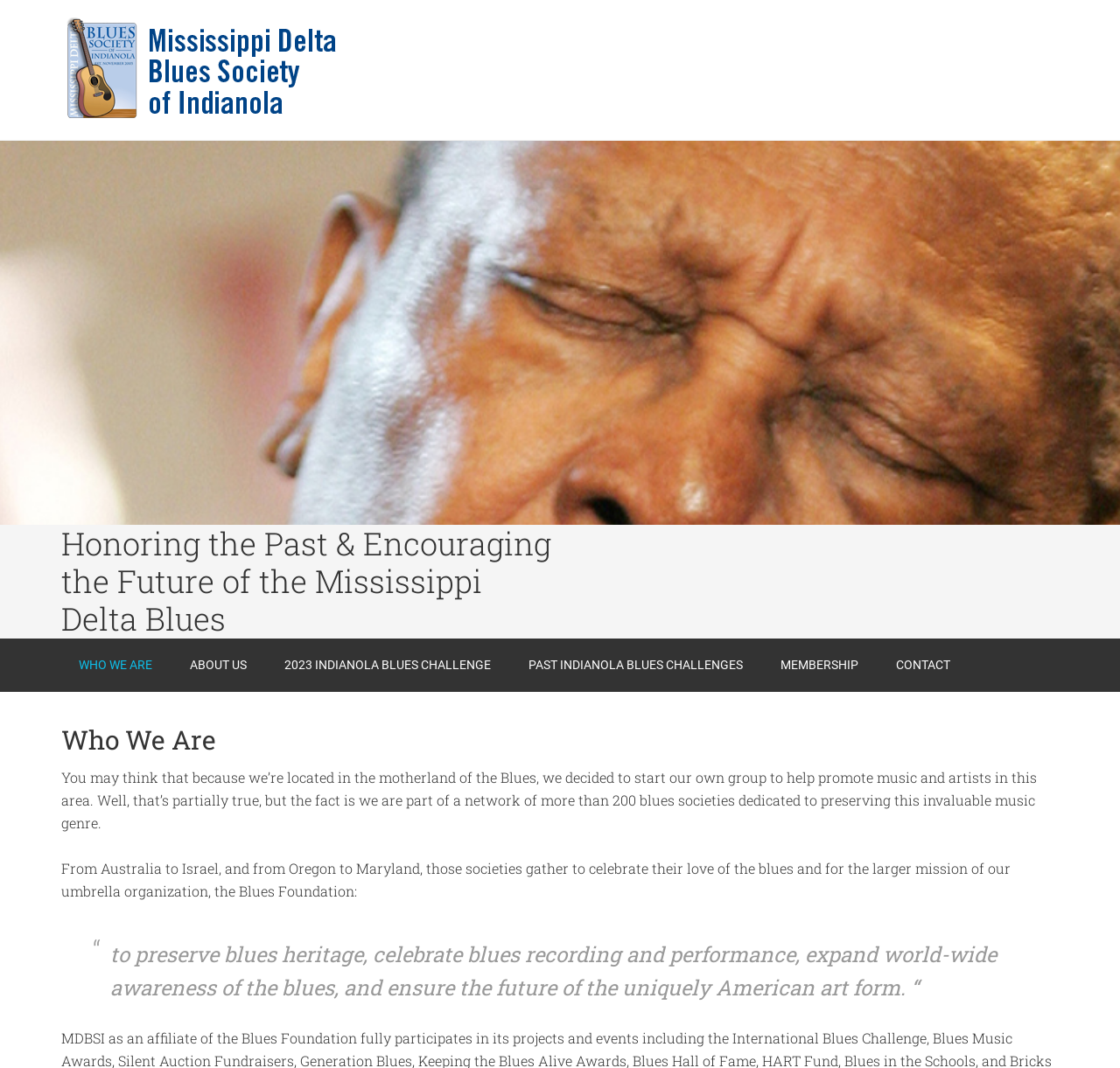Find and provide the bounding box coordinates for the UI element described with: "2023 Indianola Blues Challenge".

[0.238, 0.598, 0.454, 0.647]